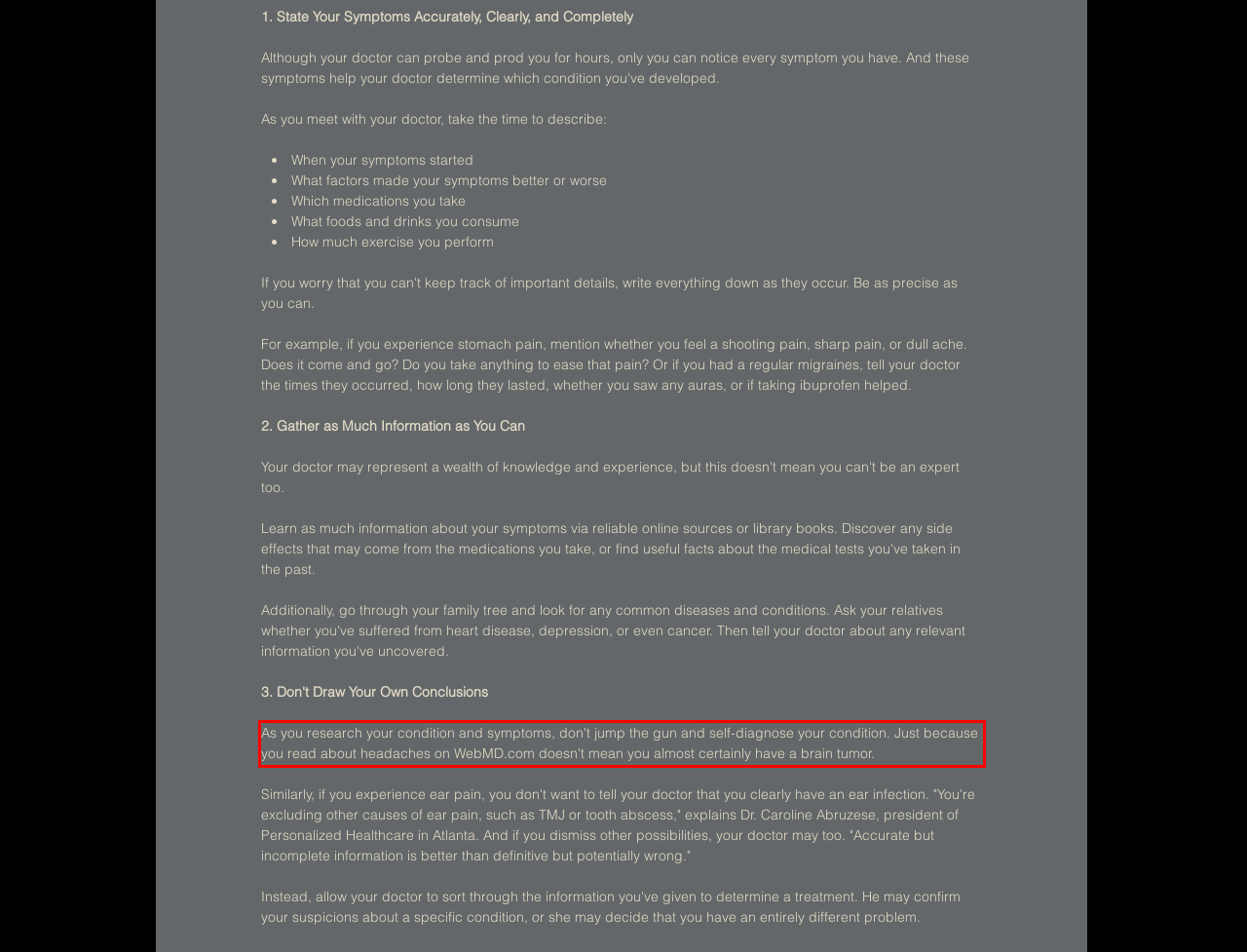Please use OCR to extract the text content from the red bounding box in the provided webpage screenshot.

As you research your condition and symptoms, don't jump the gun and self-diagnose your condition. Just because you read about headaches on WebMD.com doesn't mean you almost certainly have a brain tumor.